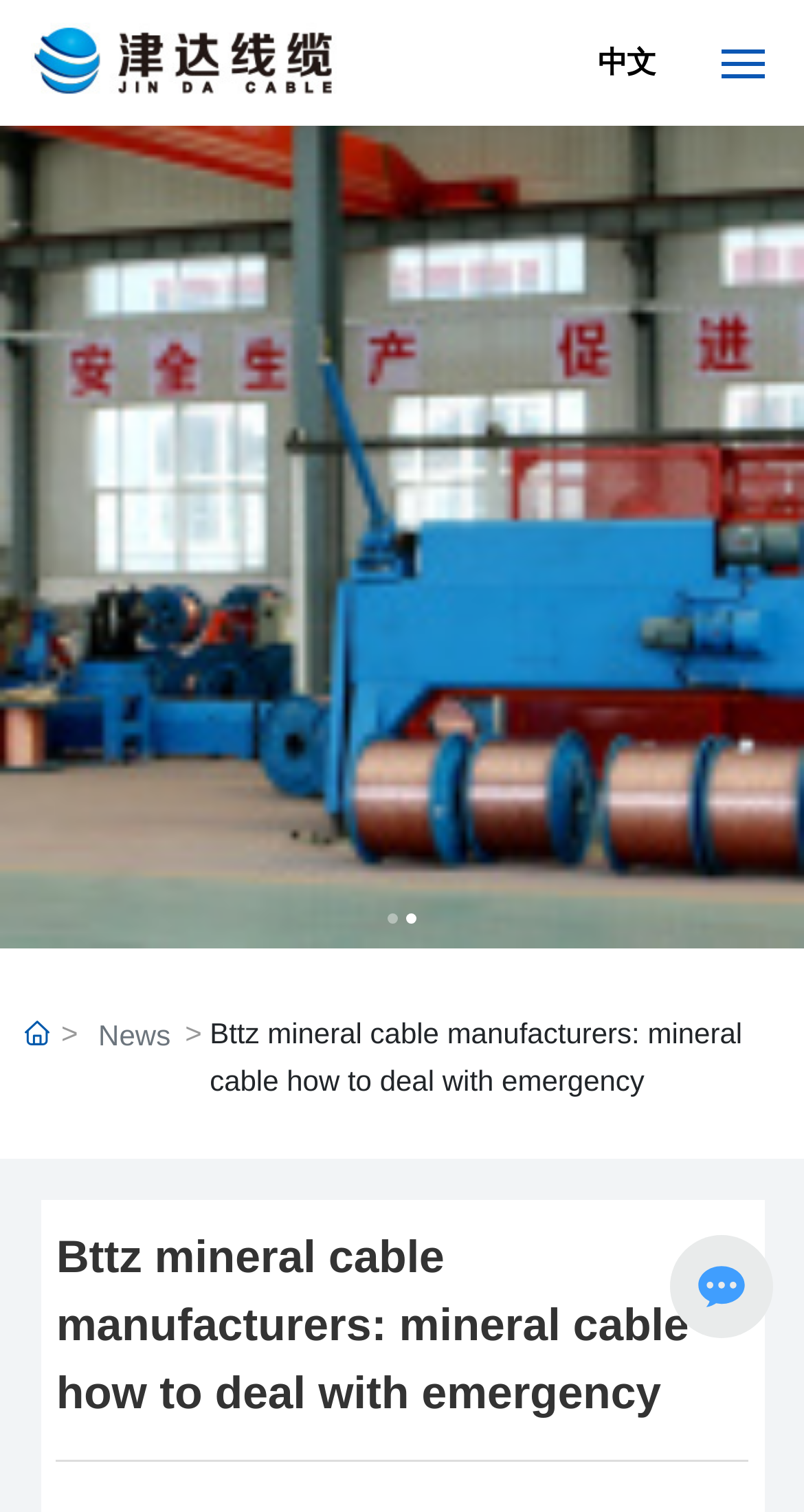Identify the bounding box coordinates for the region to click in order to carry out this instruction: "Click the Product & Technical Services link". Provide the coordinates using four float numbers between 0 and 1, formatted as [left, top, right, bottom].

[0.051, 0.393, 0.949, 0.423]